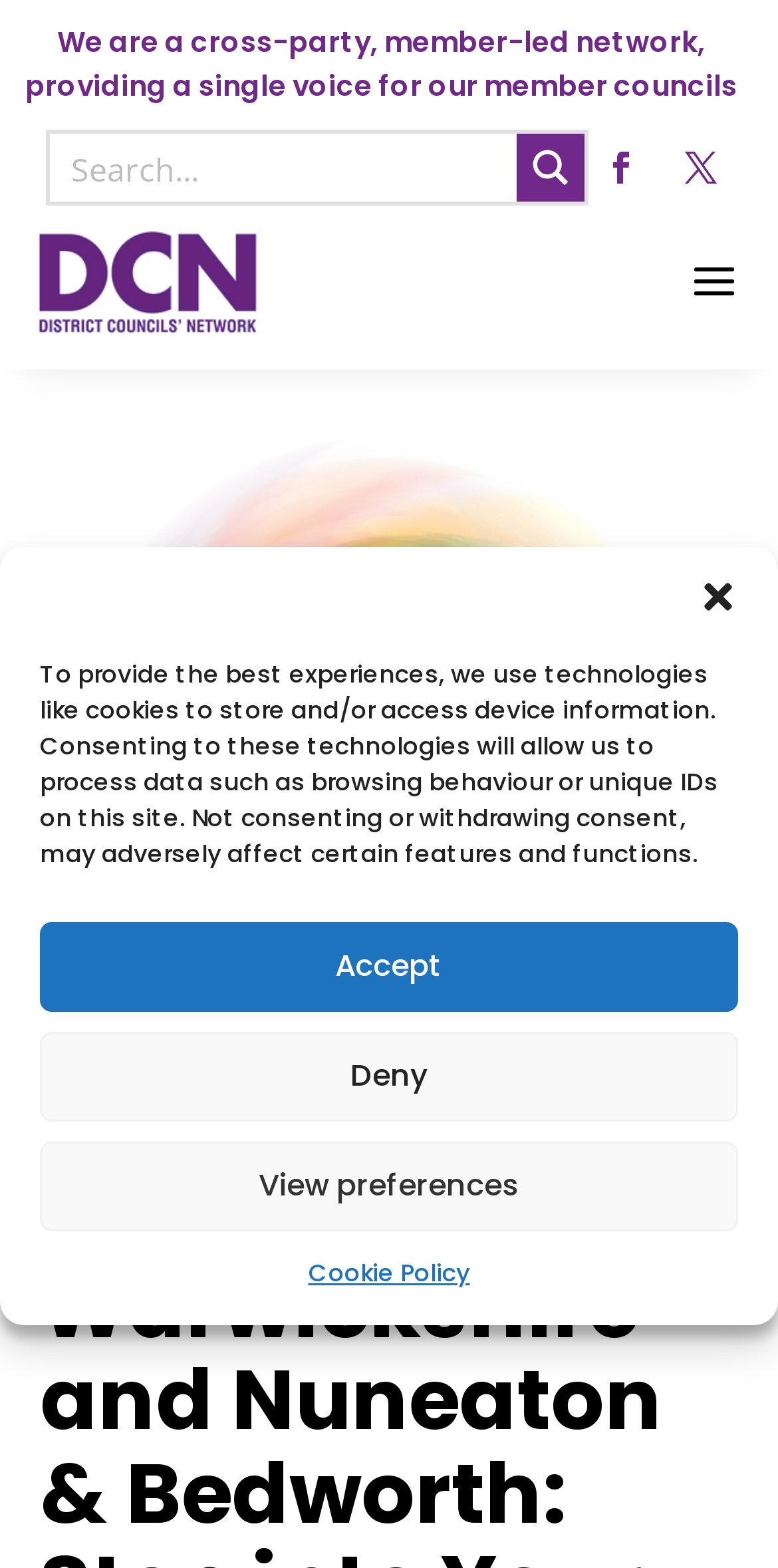Find the bounding box coordinates of the clickable area that will achieve the following instruction: "Click the search magnifier button".

[0.665, 0.085, 0.752, 0.128]